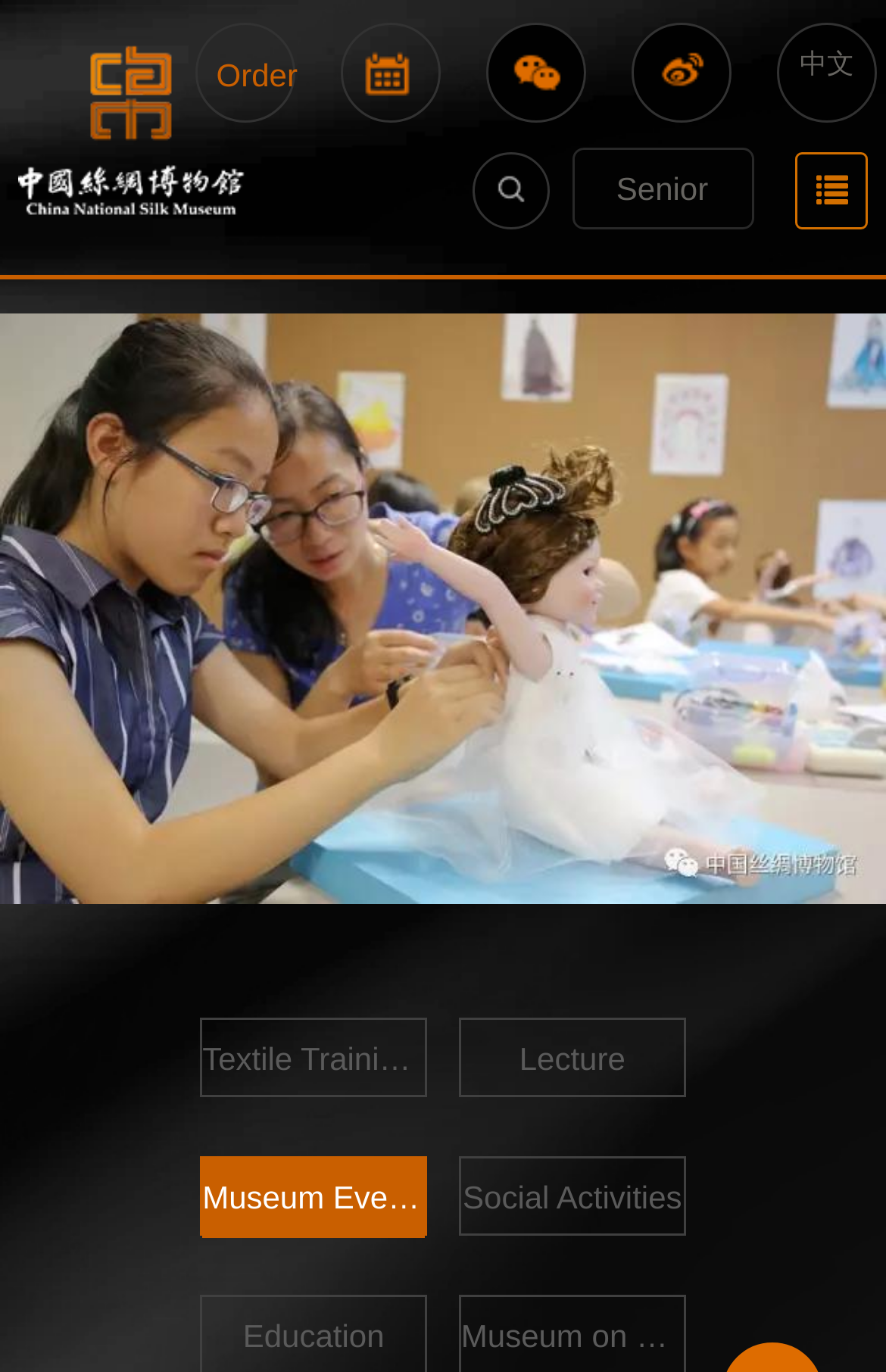Please identify the bounding box coordinates of the element on the webpage that should be clicked to follow this instruction: "visit the Senior page". The bounding box coordinates should be given as four float numbers between 0 and 1, formatted as [left, top, right, bottom].

[0.645, 0.108, 0.85, 0.167]